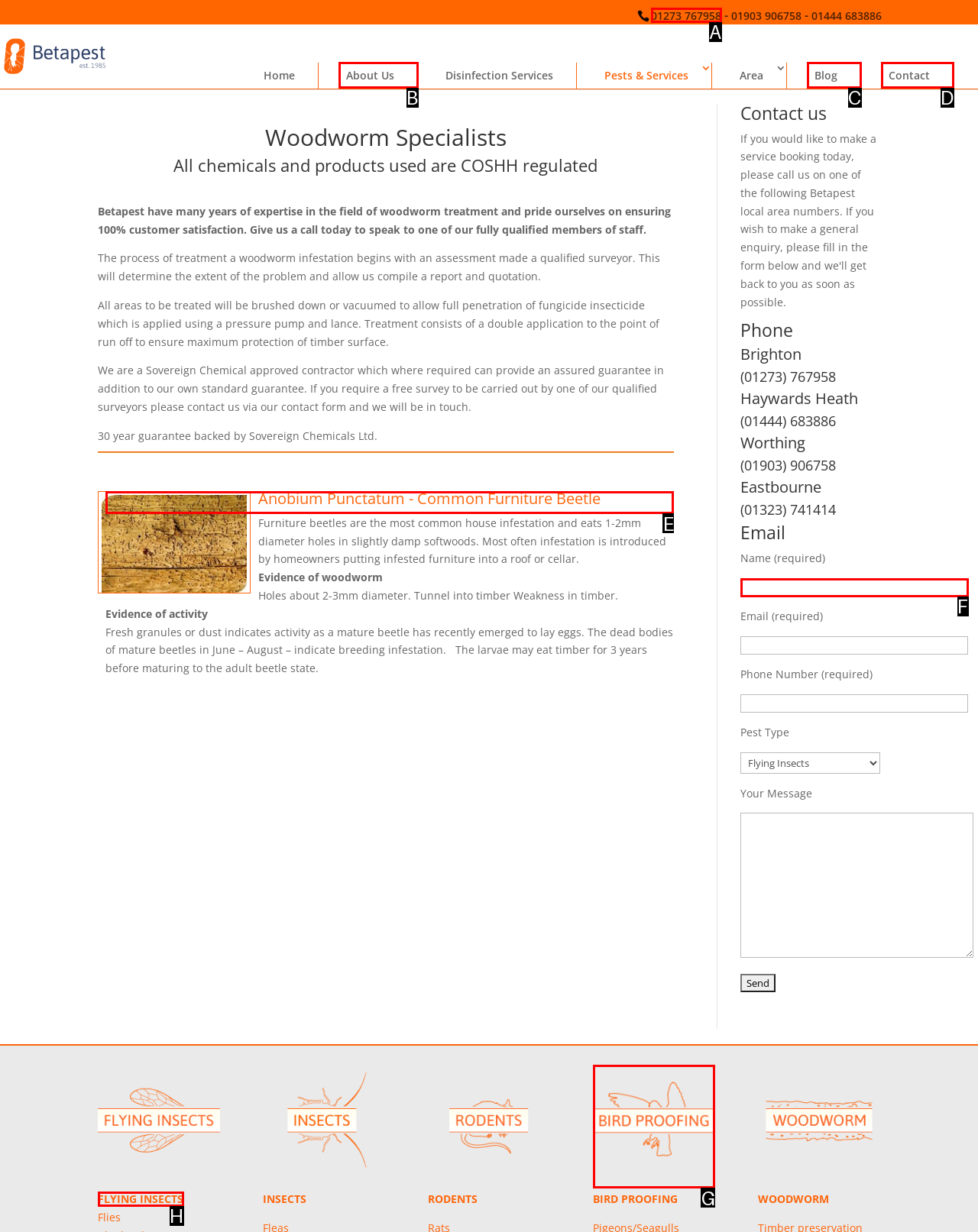Identify the letter of the UI element needed to carry out the task: Read about 'Anobium Punctatum - Common Furniture Beetle'
Reply with the letter of the chosen option.

E